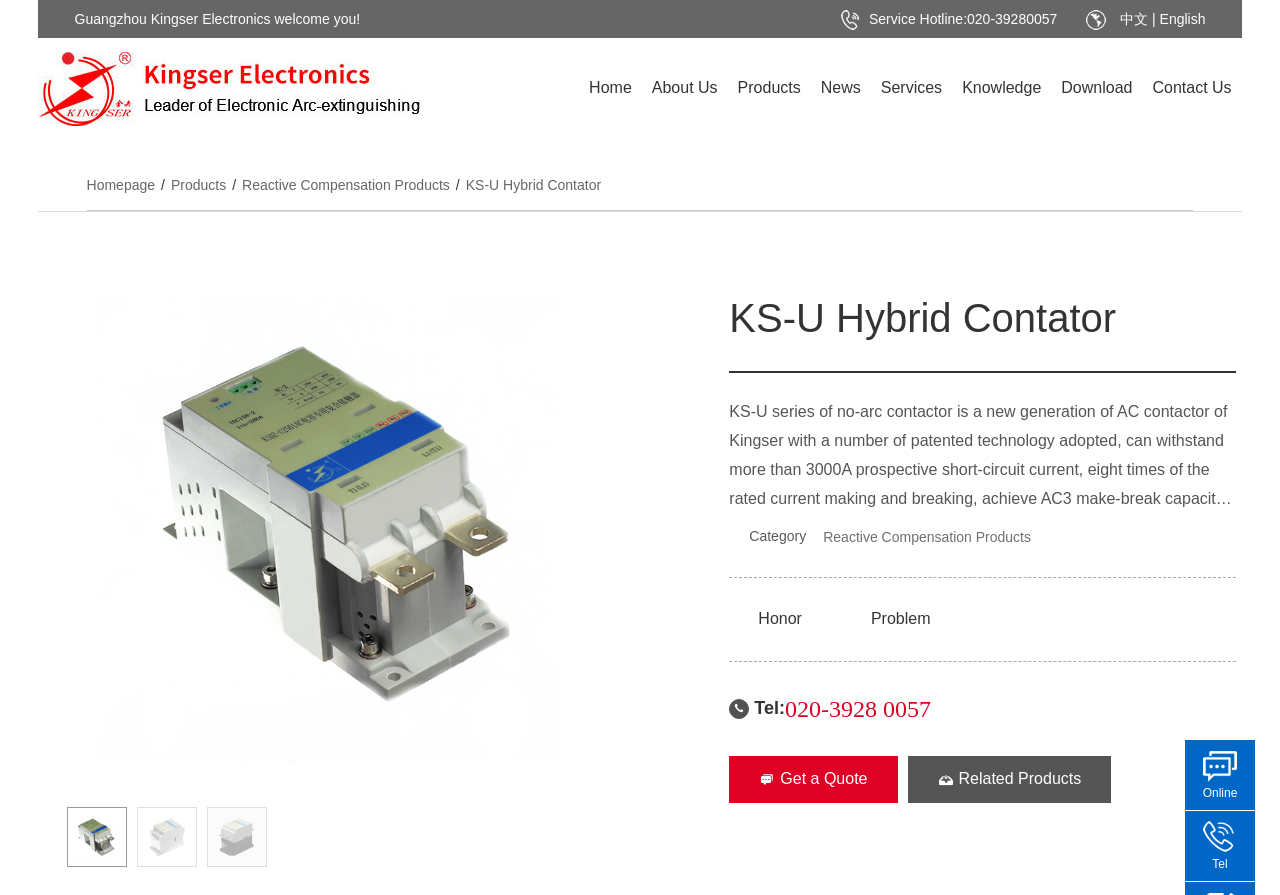What is the company name?
Give a comprehensive and detailed explanation for the question.

I found the company name by looking at the top-left corner of the webpage, where it says 'Guangzhou Kingser Electronics welcome you!' and there is an image with the company name in Chinese characters.